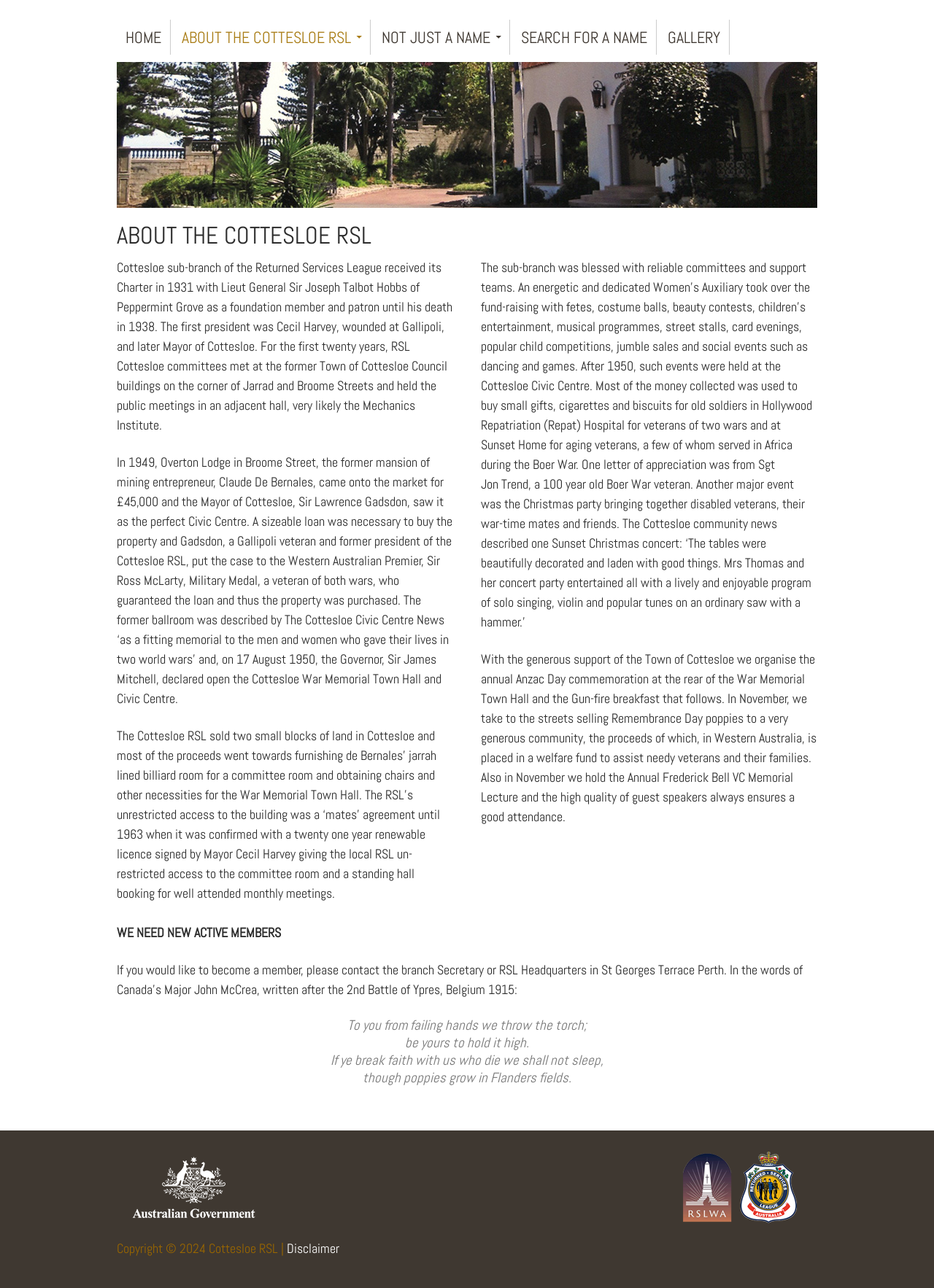Please look at the image and answer the question with a detailed explanation: What is the name of the lecture held by the Cottesloe RSL in November?

According to the webpage, the Cottesloe RSL holds the Annual Frederick Bell VC Memorial Lecture in November, which features high-quality guest speakers and attracts a good attendance.